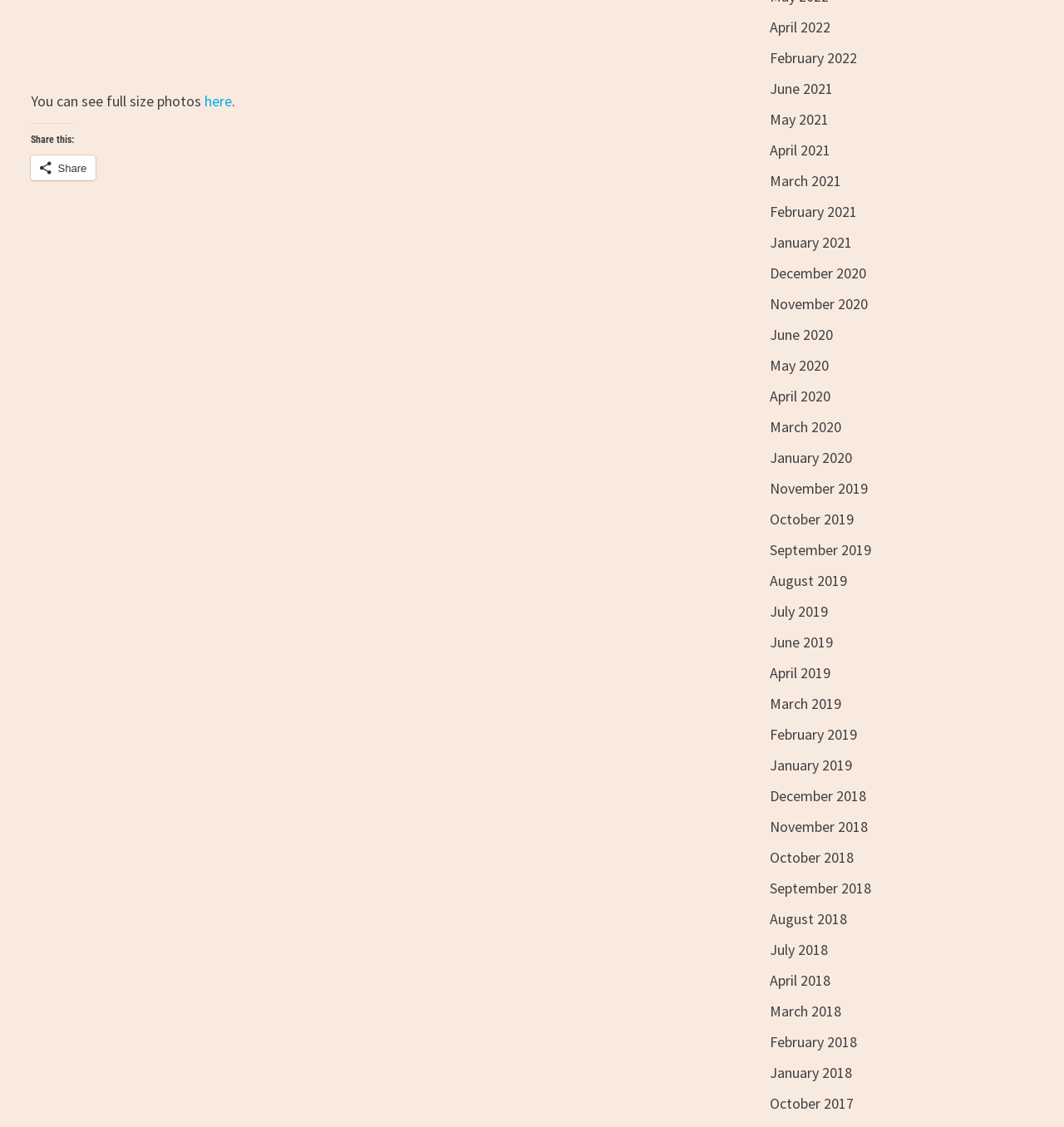Answer this question using a single word or a brief phrase:
What is the earliest year listed on the webpage?

2017